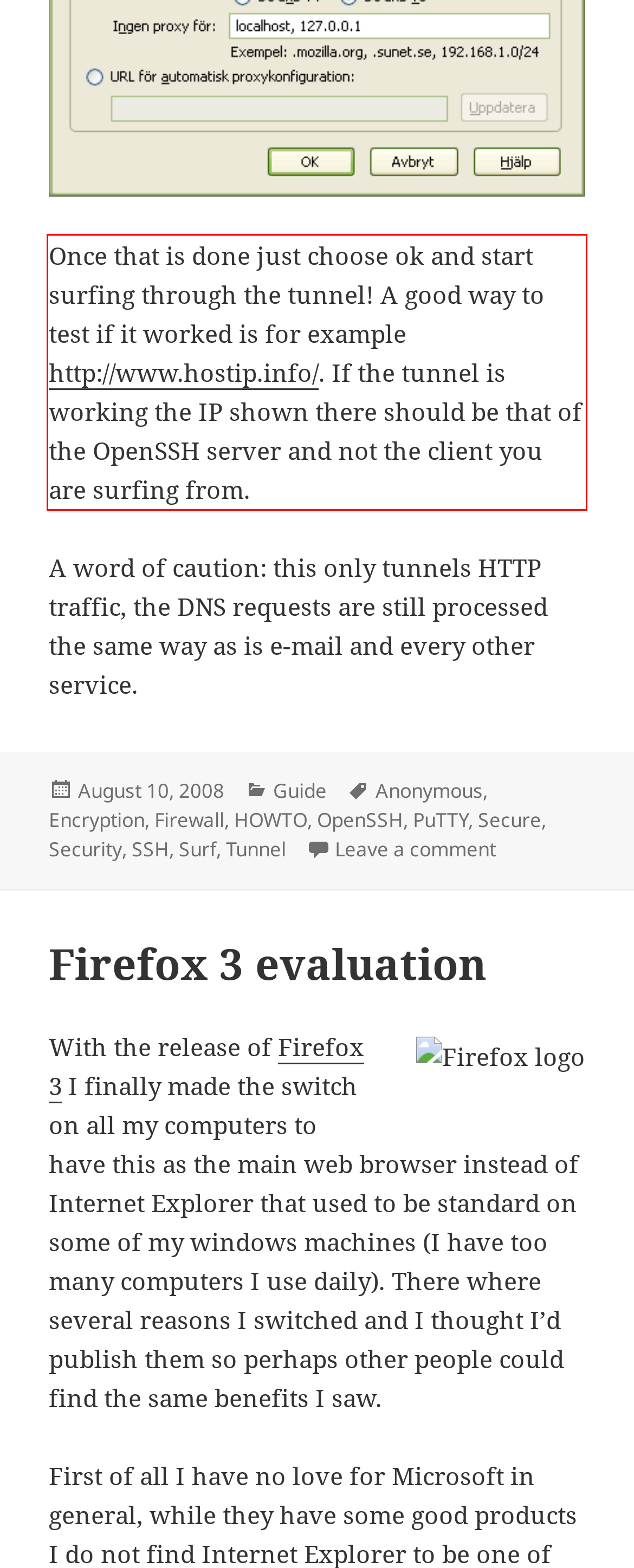You are looking at a screenshot of a webpage with a red rectangle bounding box. Use OCR to identify and extract the text content found inside this red bounding box.

Once that is done just choose ok and start surfing through the tunnel! A good way to test if it worked is for example http://www.hostip.info/. If the tunnel is working the IP shown there should be that of the OpenSSH server and not the client you are surfing from.